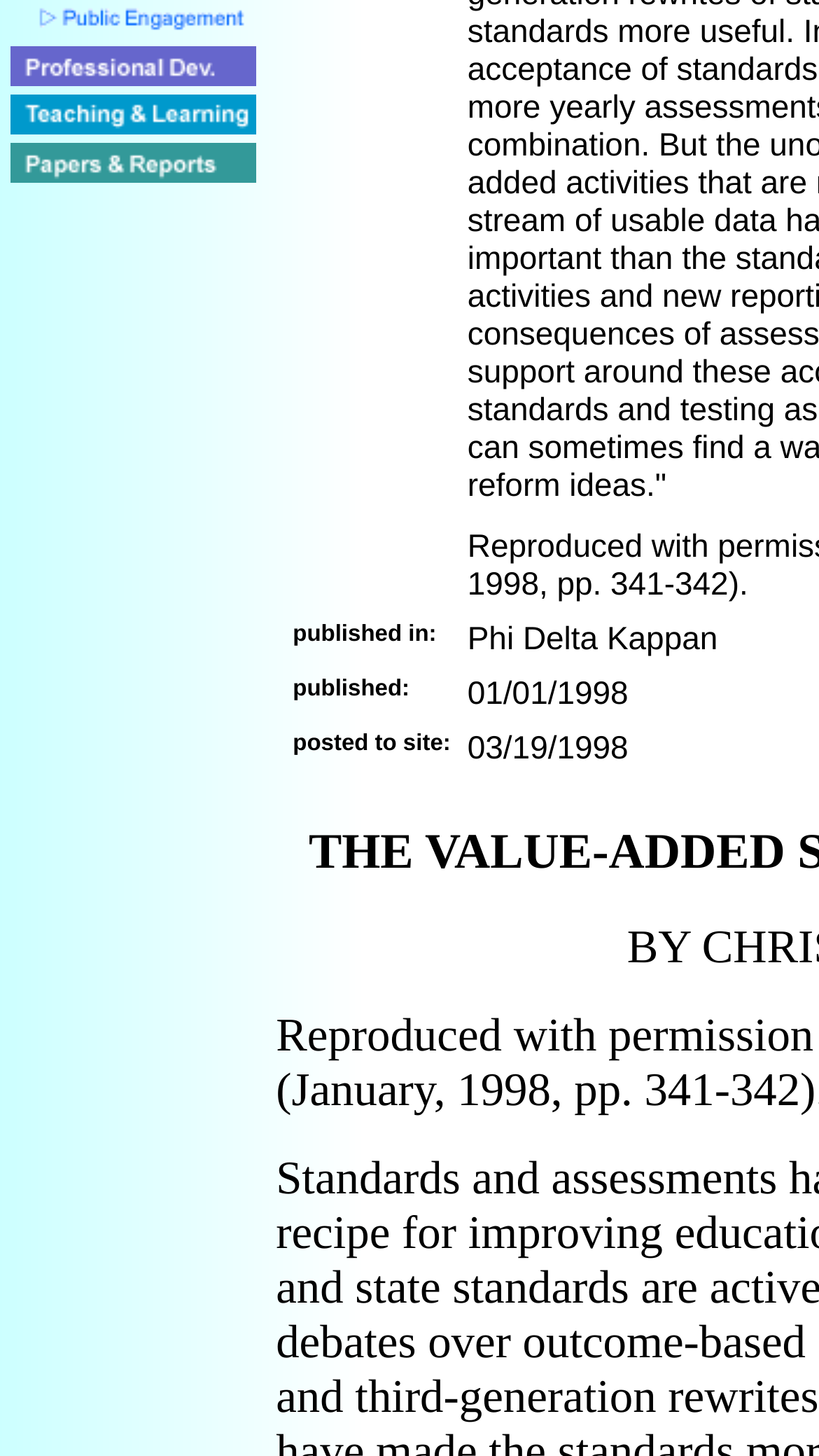Using the description "alt="LSC Papers and Reports"", locate and provide the bounding box of the UI element.

[0.013, 0.107, 0.313, 0.131]